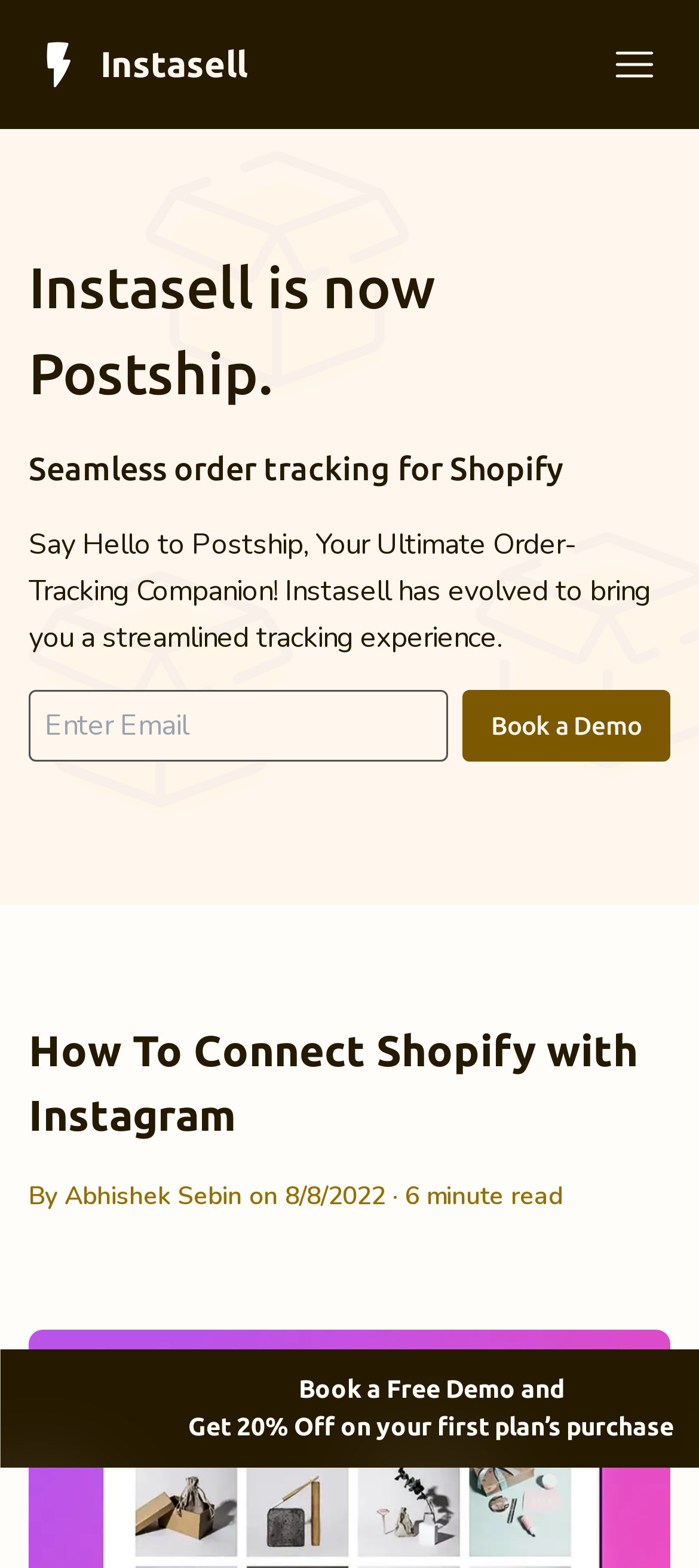Provide a brief response to the question below using a single word or phrase: 
What is the name of the service that connects Shopify with Instagram?

Instasell